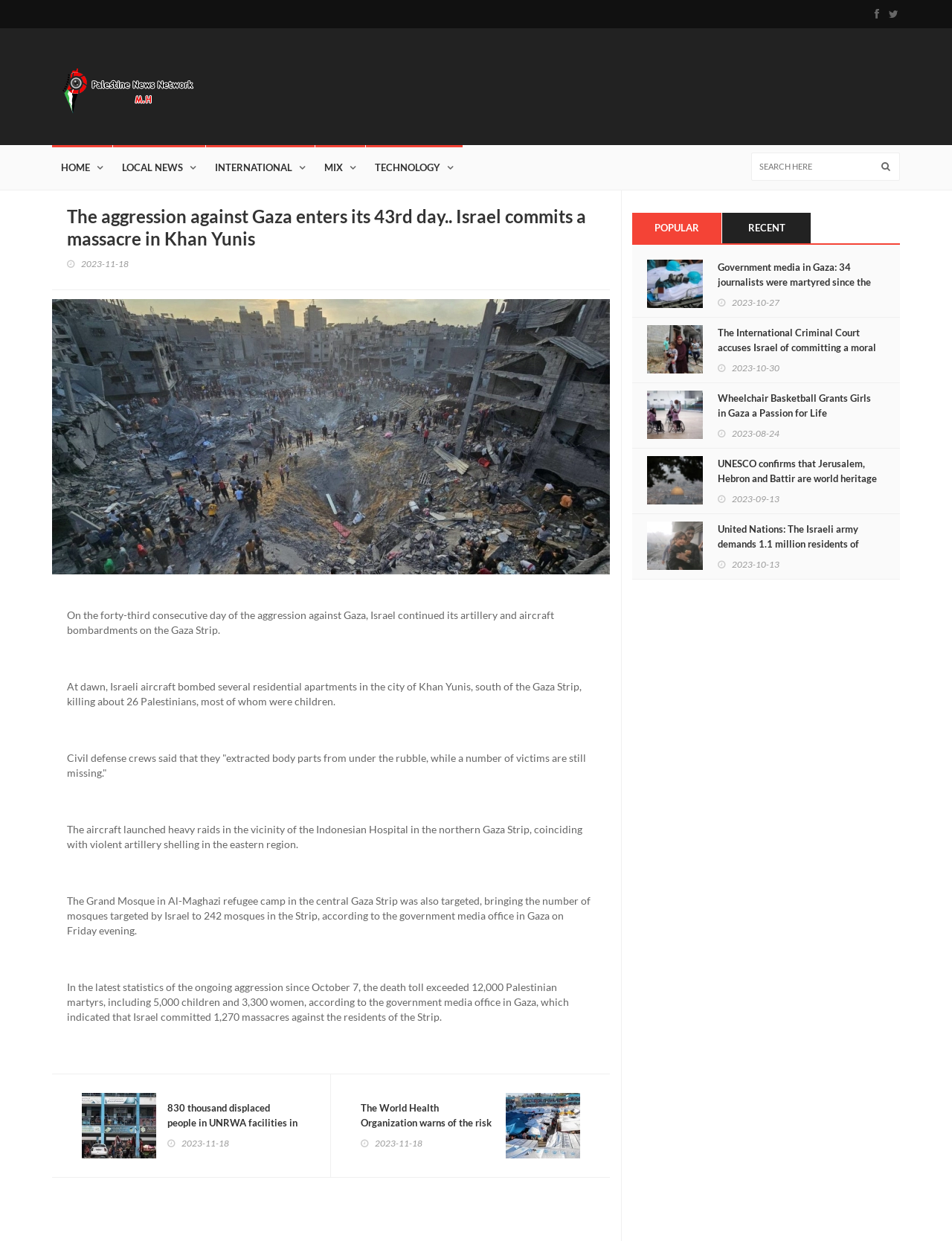Given the content of the image, can you provide a detailed answer to the question?
How many Palestinians were killed in the bombing of residential apartments in Khan Yunis?

The answer can be found in the StaticText 'At dawn, Israeli aircraft bombed several residential apartments in the city of Khan Yunis, south of the Gaza Strip, killing about 26 Palestinians, most of whom were children.' which is located in the middle of the webpage.